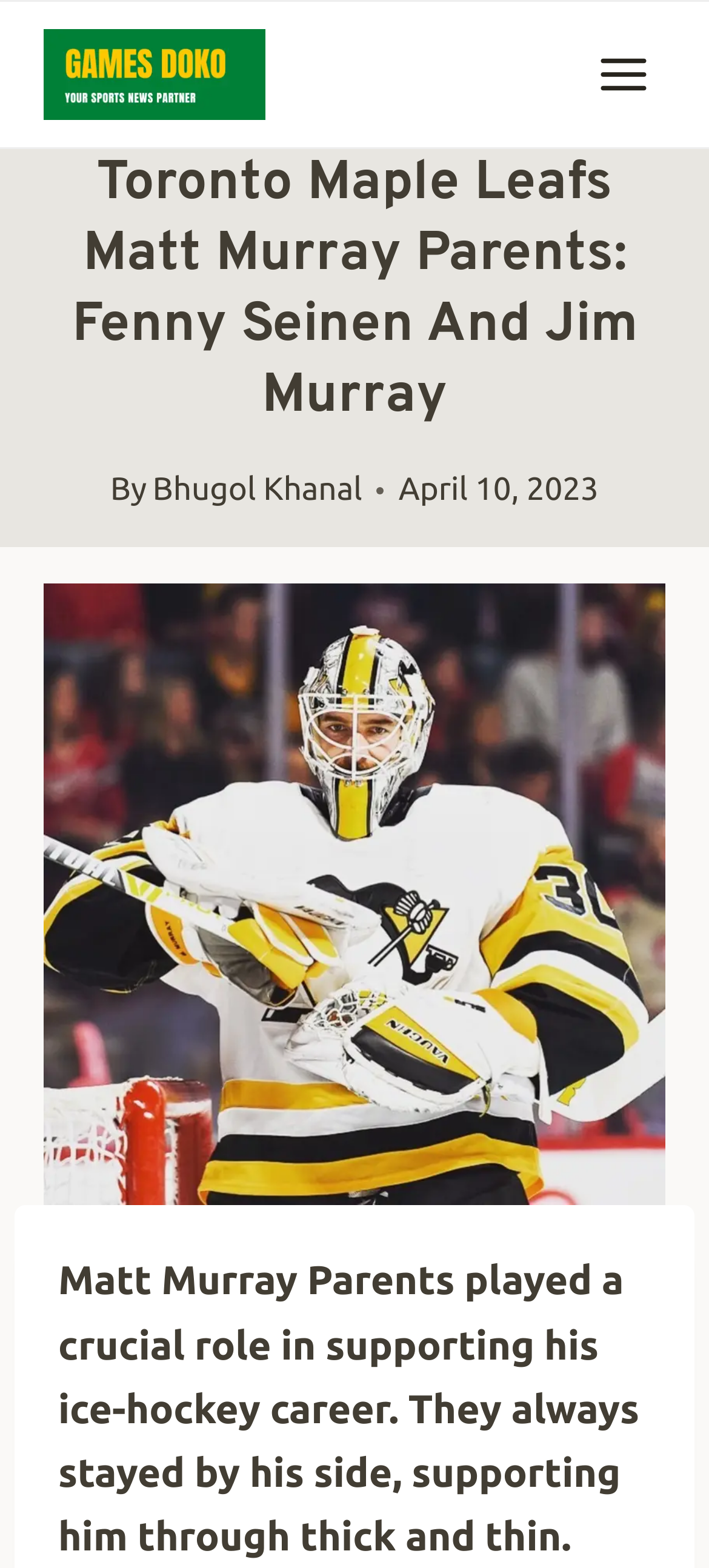Describe all visible elements and their arrangement on the webpage.

The webpage is about Matt Murray's parents, Fenny Seinen and Jim Murray, and their role in supporting his ice-hockey career. At the top left of the page, there is a link to "Games Doko - Your Sports News Partner" accompanied by the Games Doko logo. On the top right, there is a button to open a menu. 

Below the top section, there is a heading that reads "Toronto Maple Leafs Matt Murray Parents: Fenny Seinen And Jim Murray" spanning across the page. Underneath the heading, there is a byline that says "By Bhugol Khanal" and a timestamp indicating the article was published on April 10, 2023.

The main content of the page is an image of Matt Murray's parents, which takes up most of the page. Overlaying the image is a paragraph of text that summarizes the crucial role Matt Murray's parents played in supporting his ice-hockey career, stating that they always stayed by his side, supporting him through thick and thin.